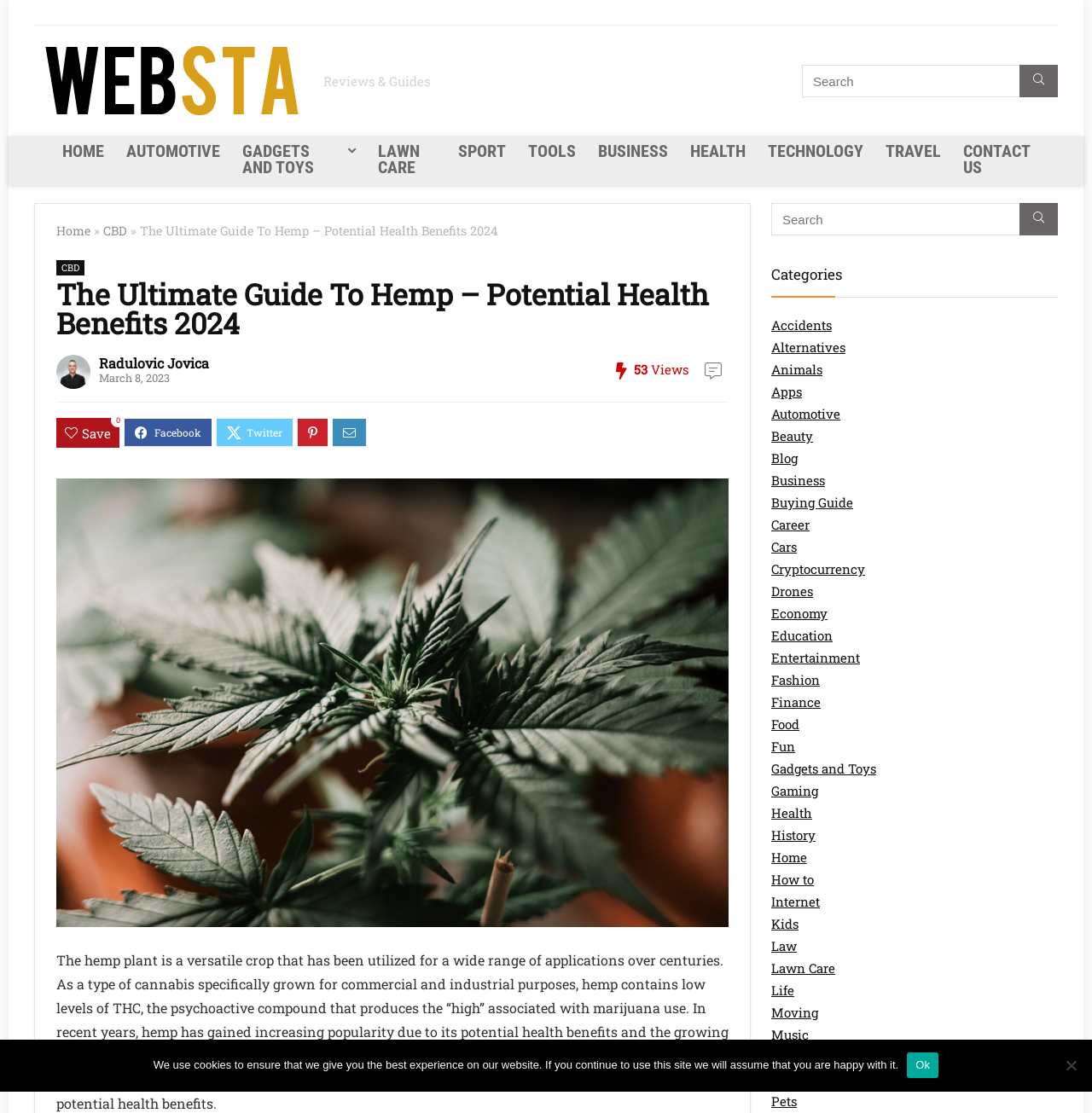Give a short answer to this question using one word or a phrase:
How many categories are listed on the webpage?

40